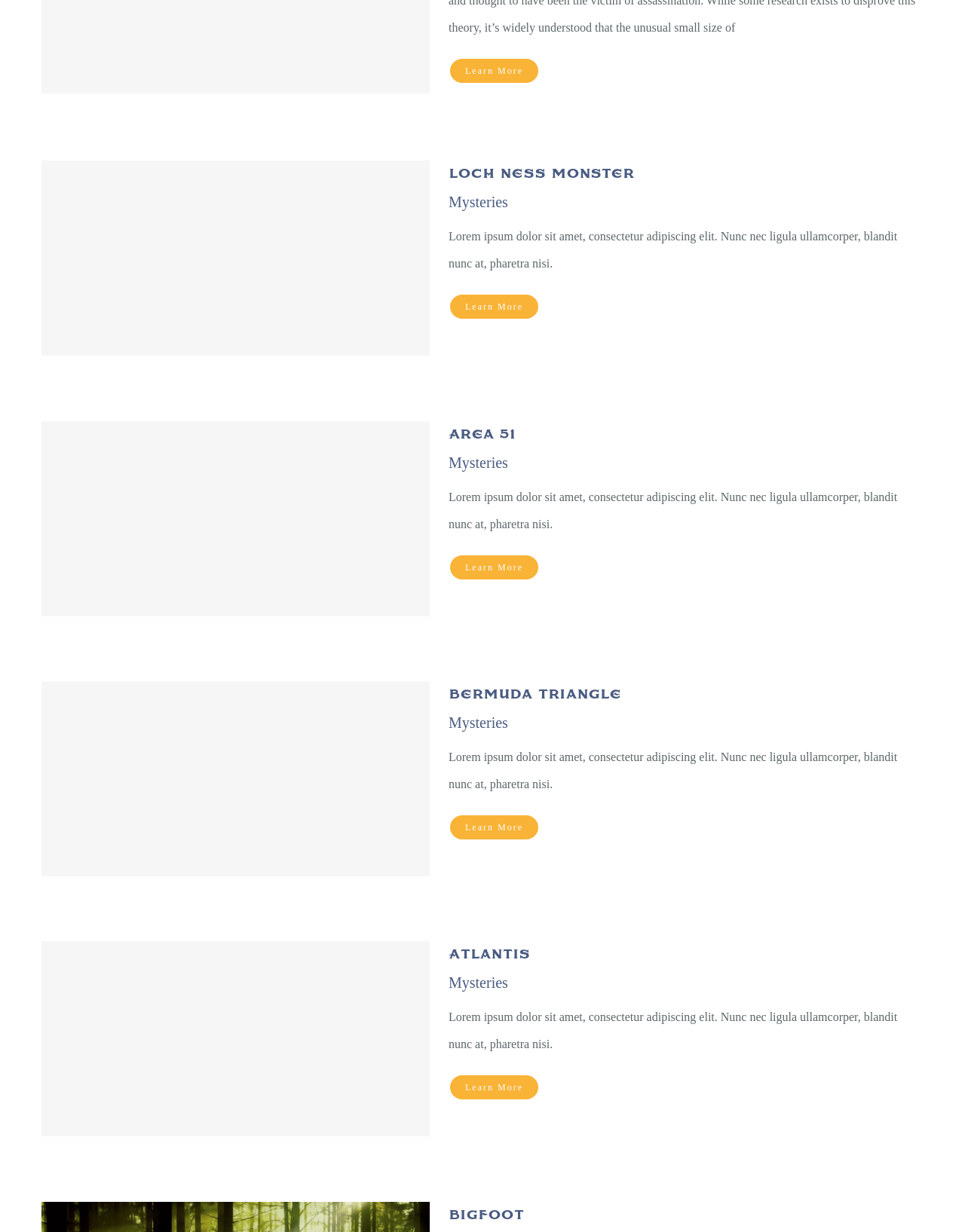Respond to the question below with a concise word or phrase:
What is the title of the first article?

Loch Ness Monster